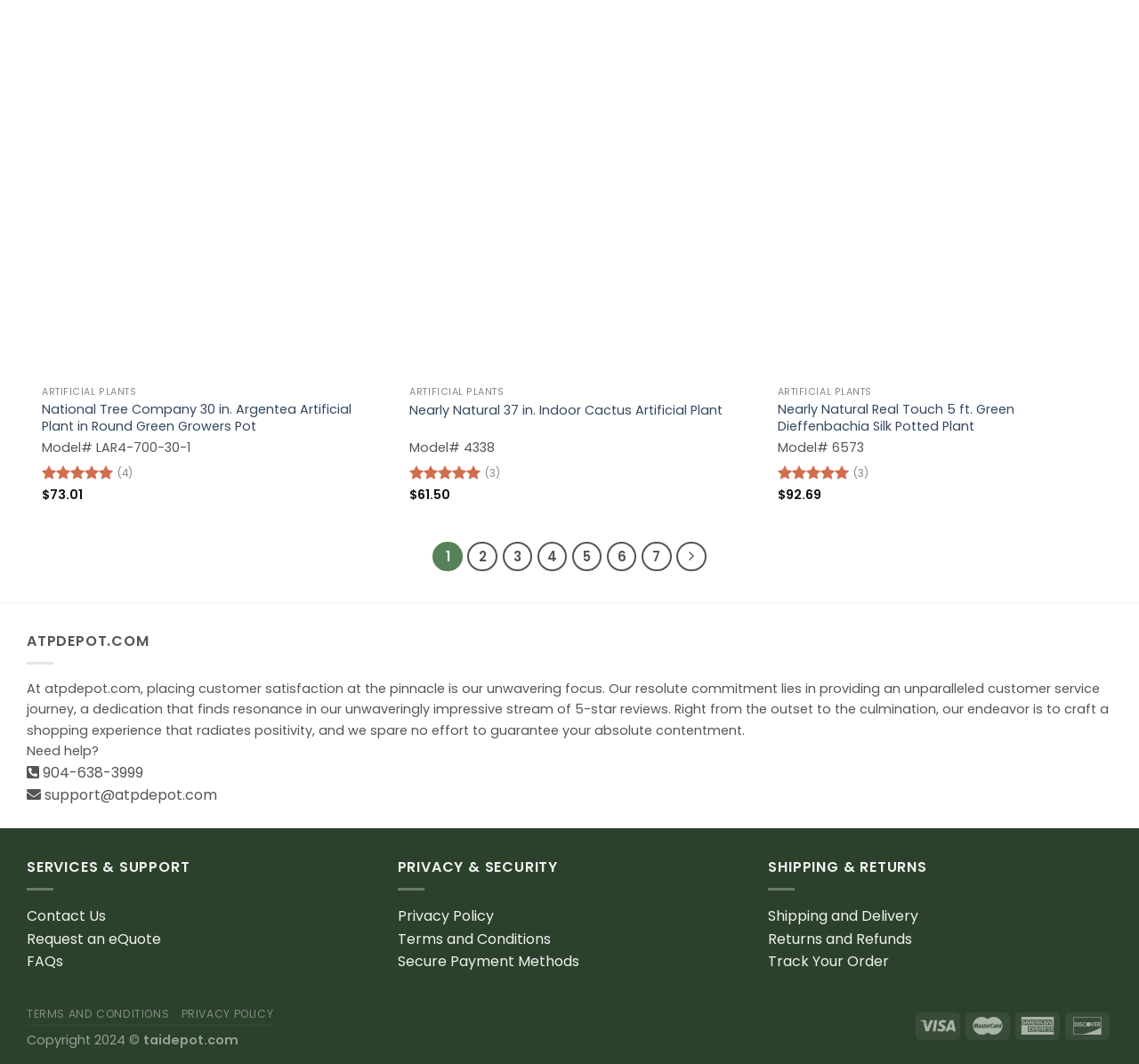Can you pinpoint the bounding box coordinates for the clickable element required for this instruction: "Visit Pauline's website"? The coordinates should be four float numbers between 0 and 1, i.e., [left, top, right, bottom].

None